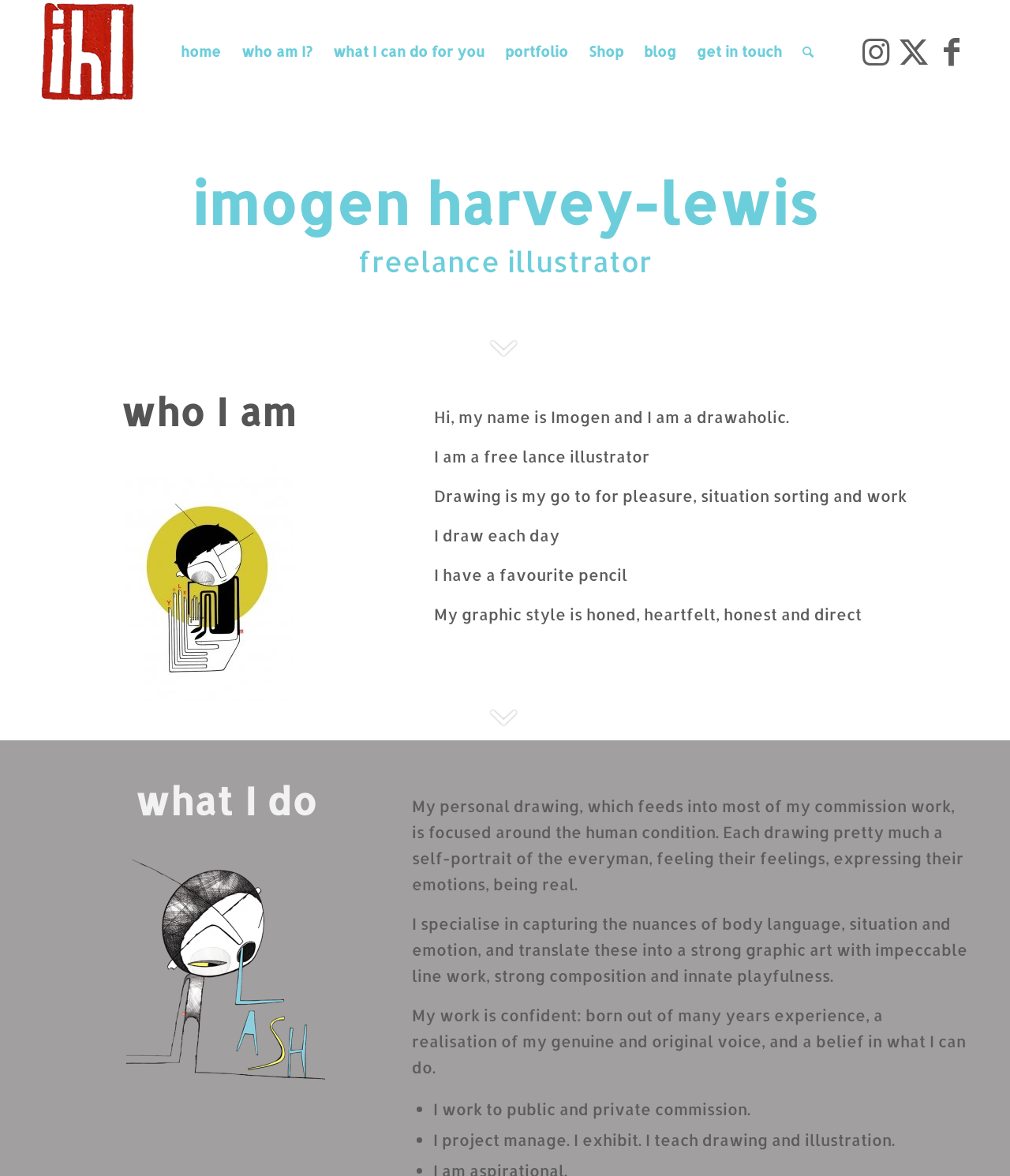What is the focus of Imogen's personal drawing?
We need a detailed and meticulous answer to the question.

According to the webpage, Imogen's personal drawing is focused around the human condition, which is mentioned in the StaticText element with the text 'My personal drawing, which feeds into most of my commission work, is focused around the human condition'.